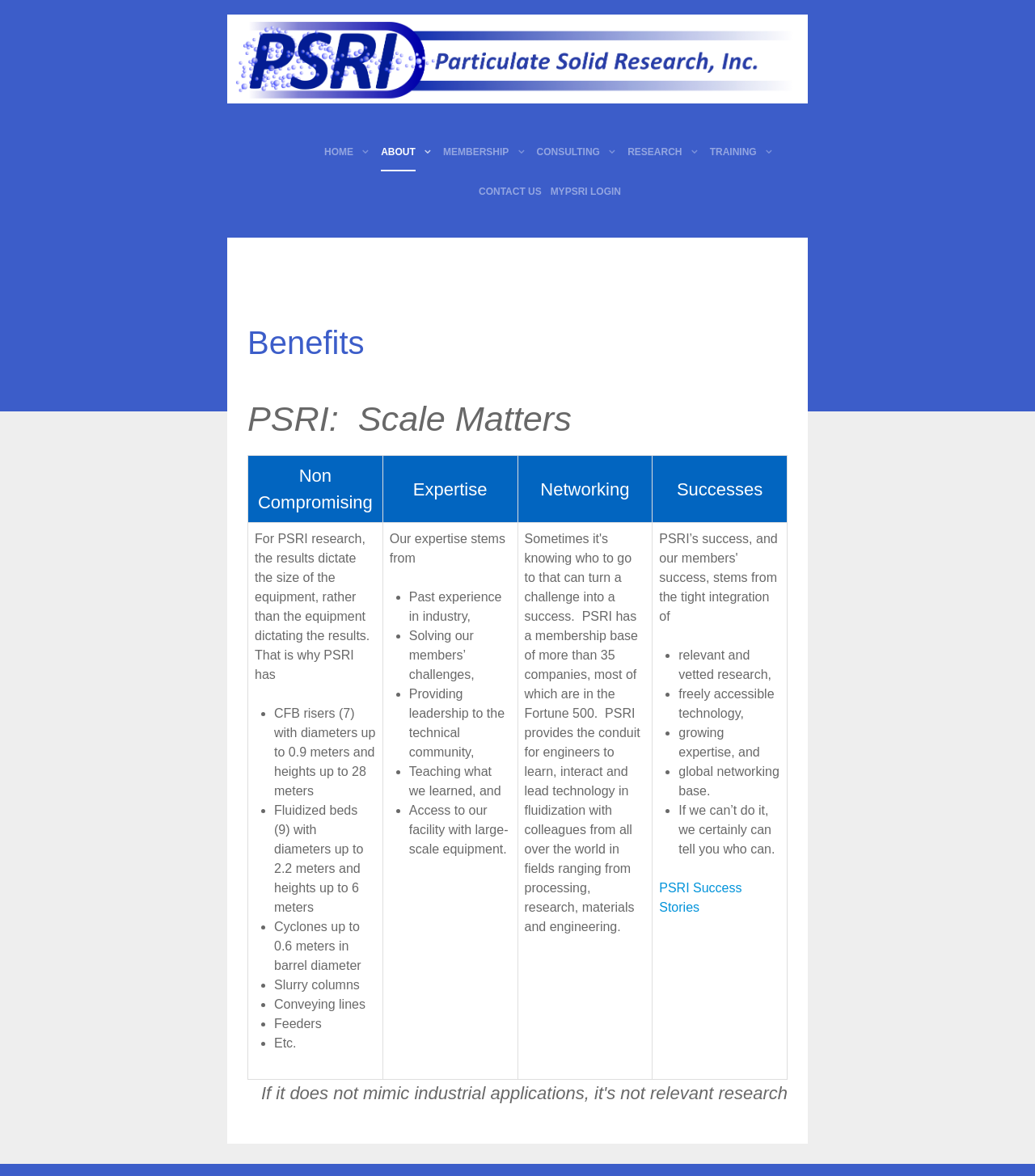What is the purpose of PSRI's facility?
Please respond to the question with a detailed and thorough explanation.

The purpose of PSRI's facility can be found in the second gridcell of the table on the webpage, which mentions 'Access to our facility with large-scale equipment' as one of the benefits of PSRI's expertise.